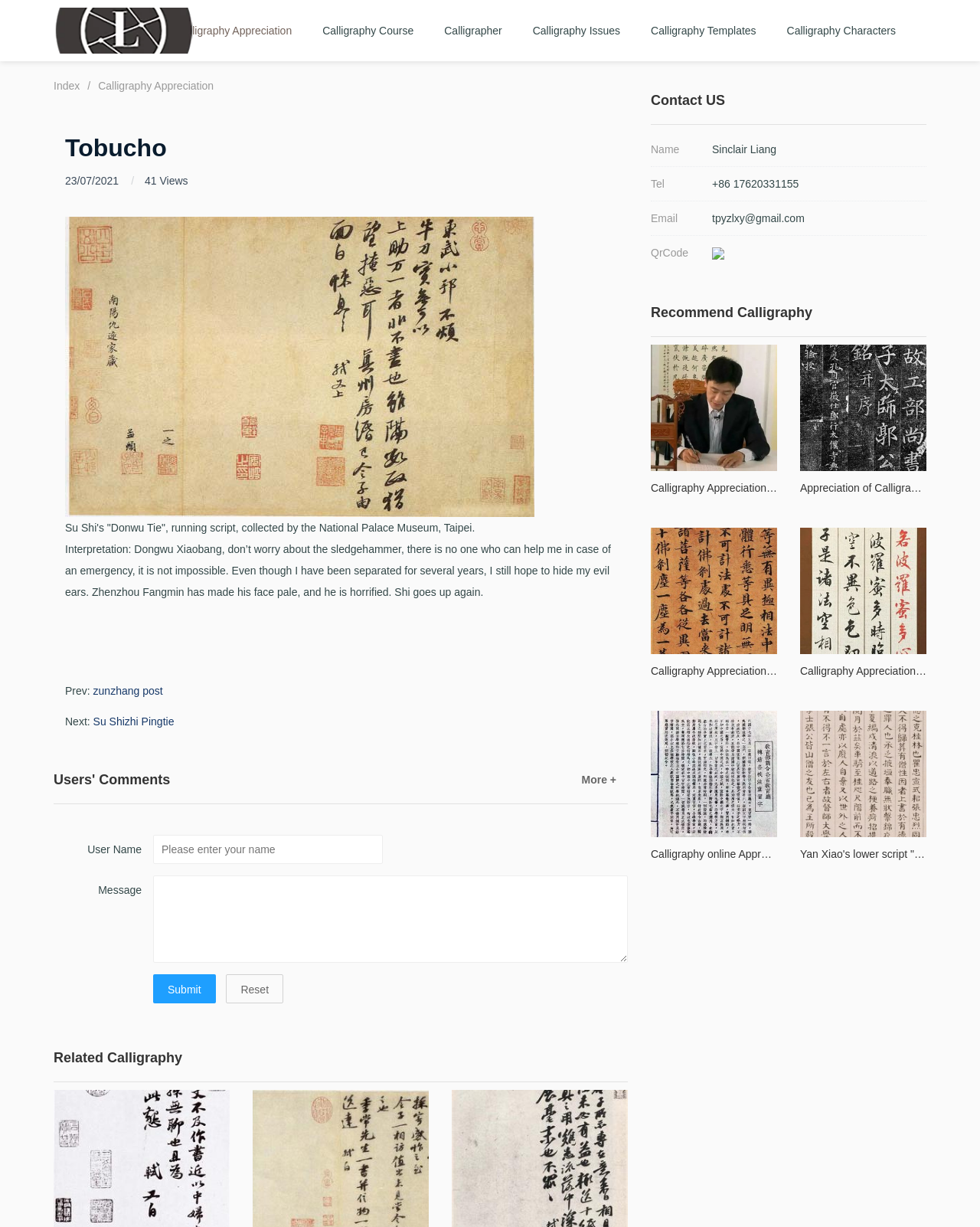Identify the bounding box coordinates of the section to be clicked to complete the task described by the following instruction: "View details of Calligraphy Appreciation of teacher Jing Xiaopeng's regular script works". The coordinates should be four float numbers between 0 and 1, formatted as [left, top, right, bottom].

[0.664, 0.281, 0.793, 0.411]